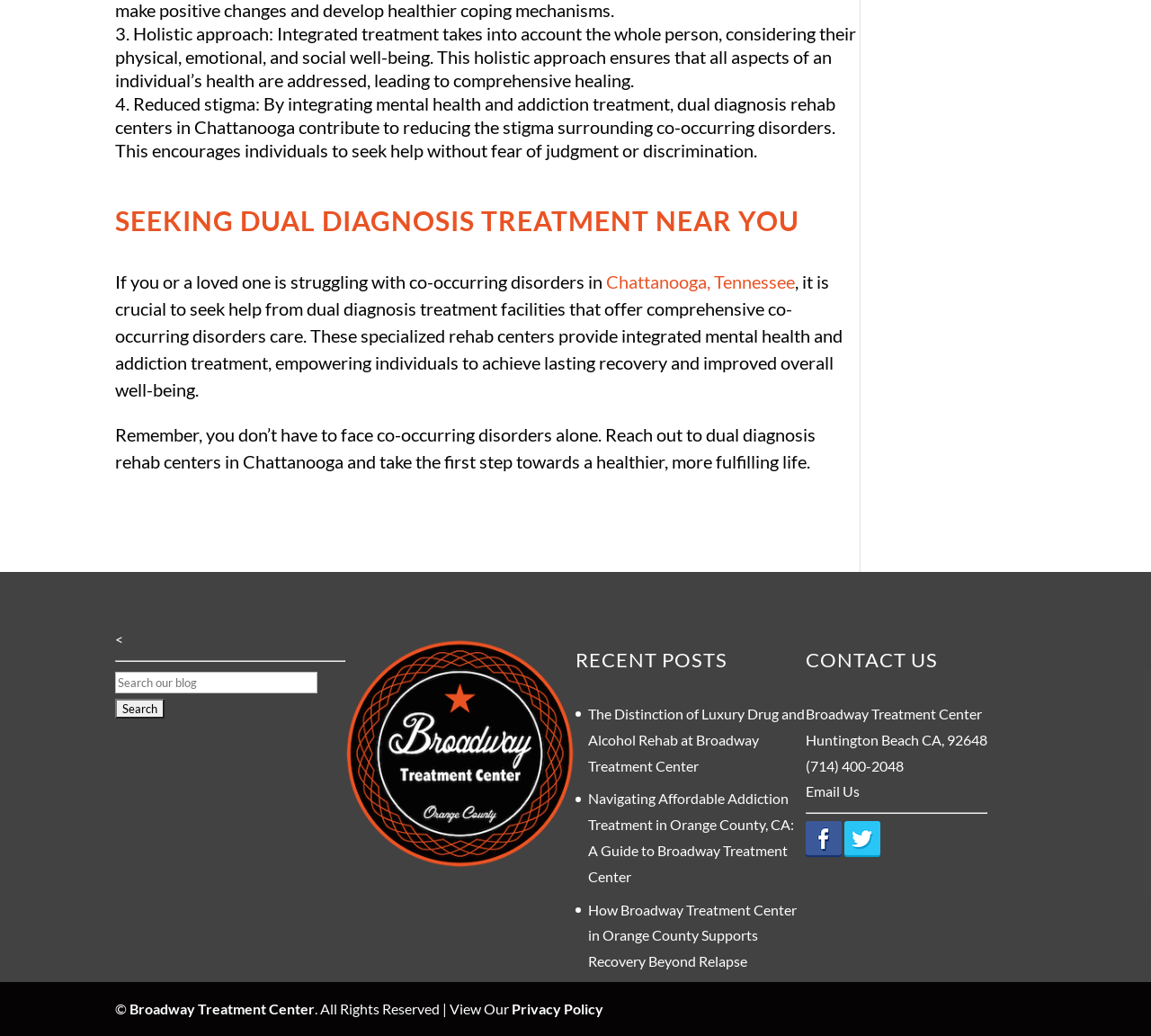Please identify the bounding box coordinates of the area that needs to be clicked to follow this instruction: "Visit our Facebook page".

[0.7, 0.793, 0.731, 0.827]